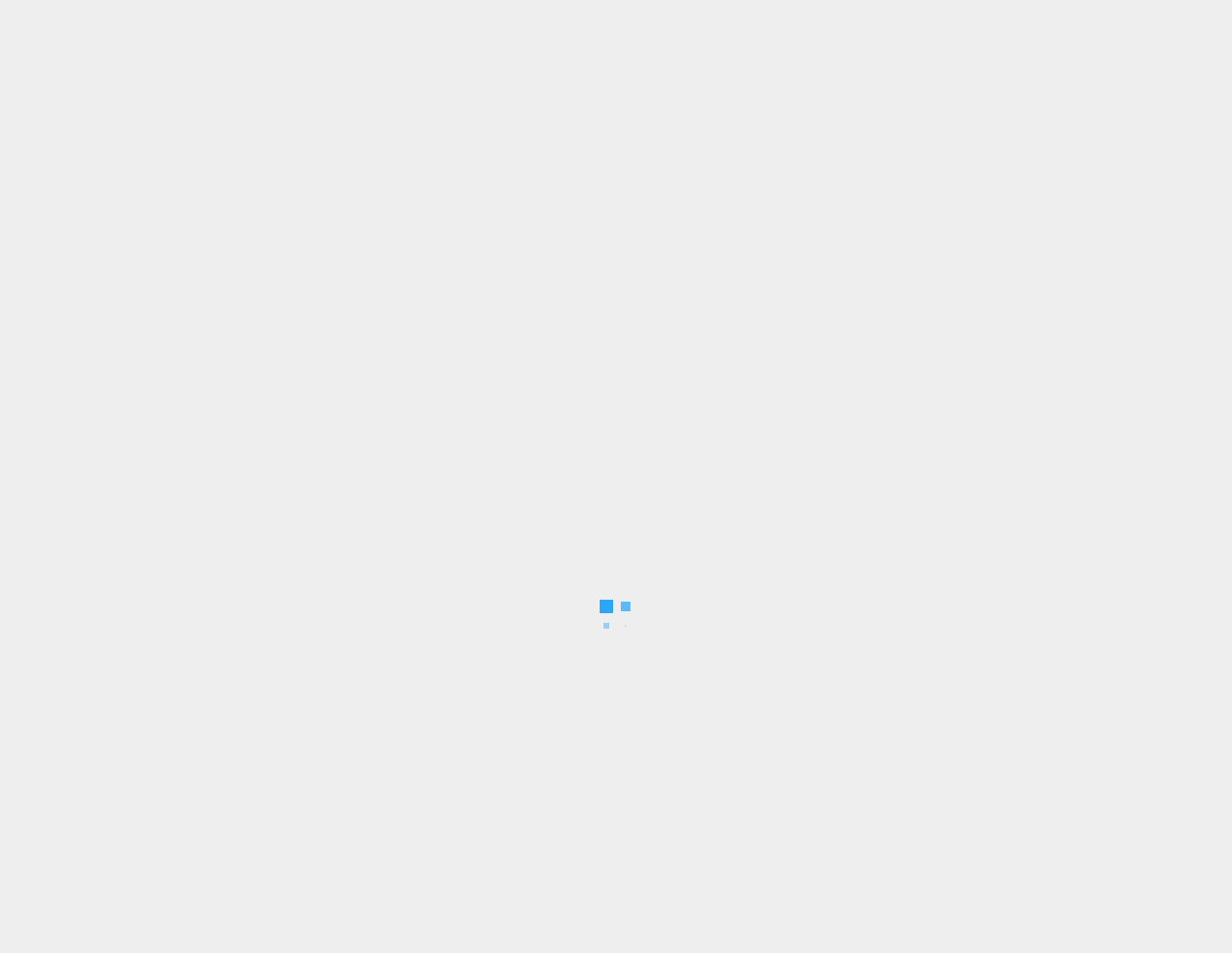How many minutes does it take to read the main article? Please answer the question using a single word or phrase based on the image.

4 min